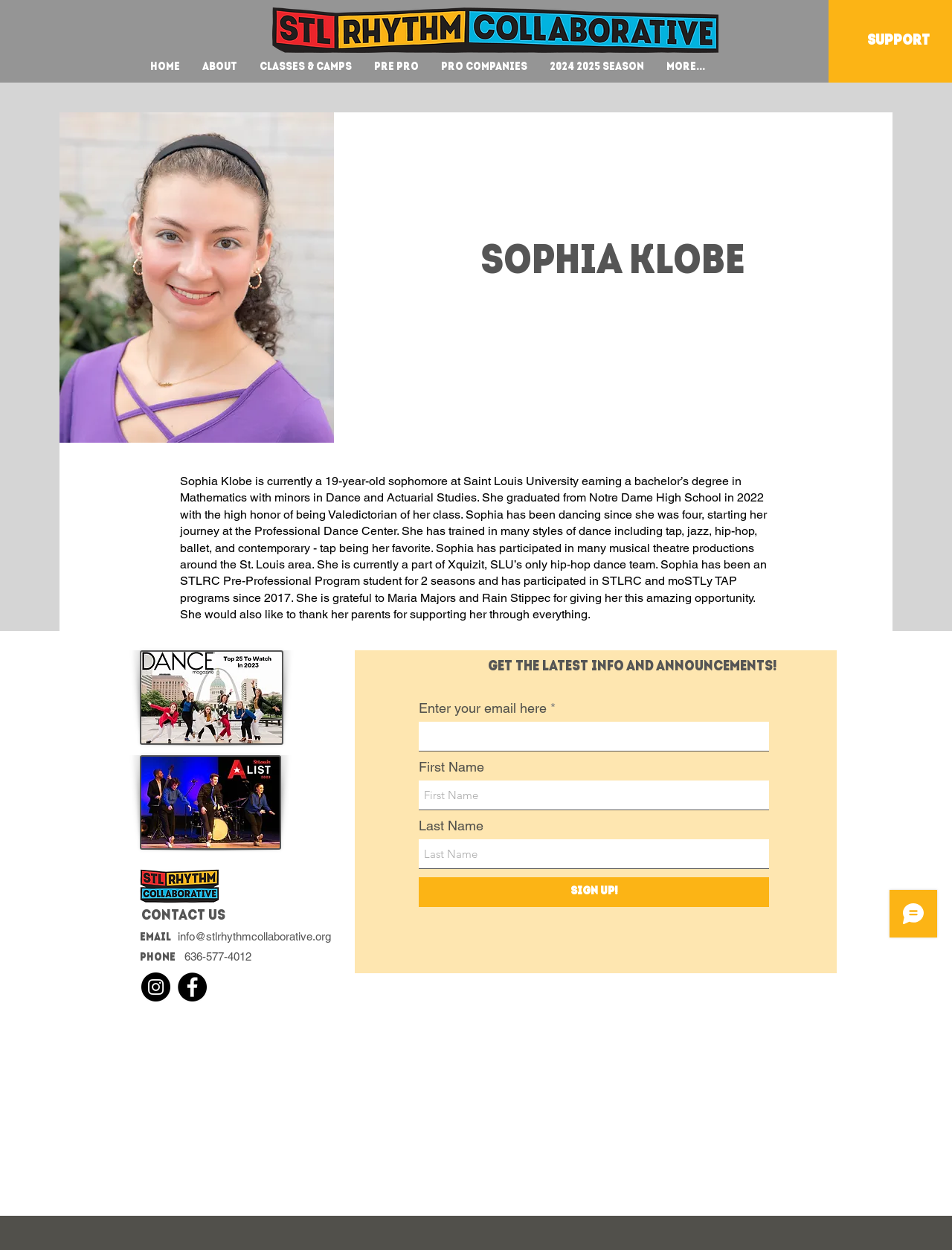What is the phone number to contact STL Rhythm Collaborative?
Please answer the question with a single word or phrase, referencing the image.

636-577-4012